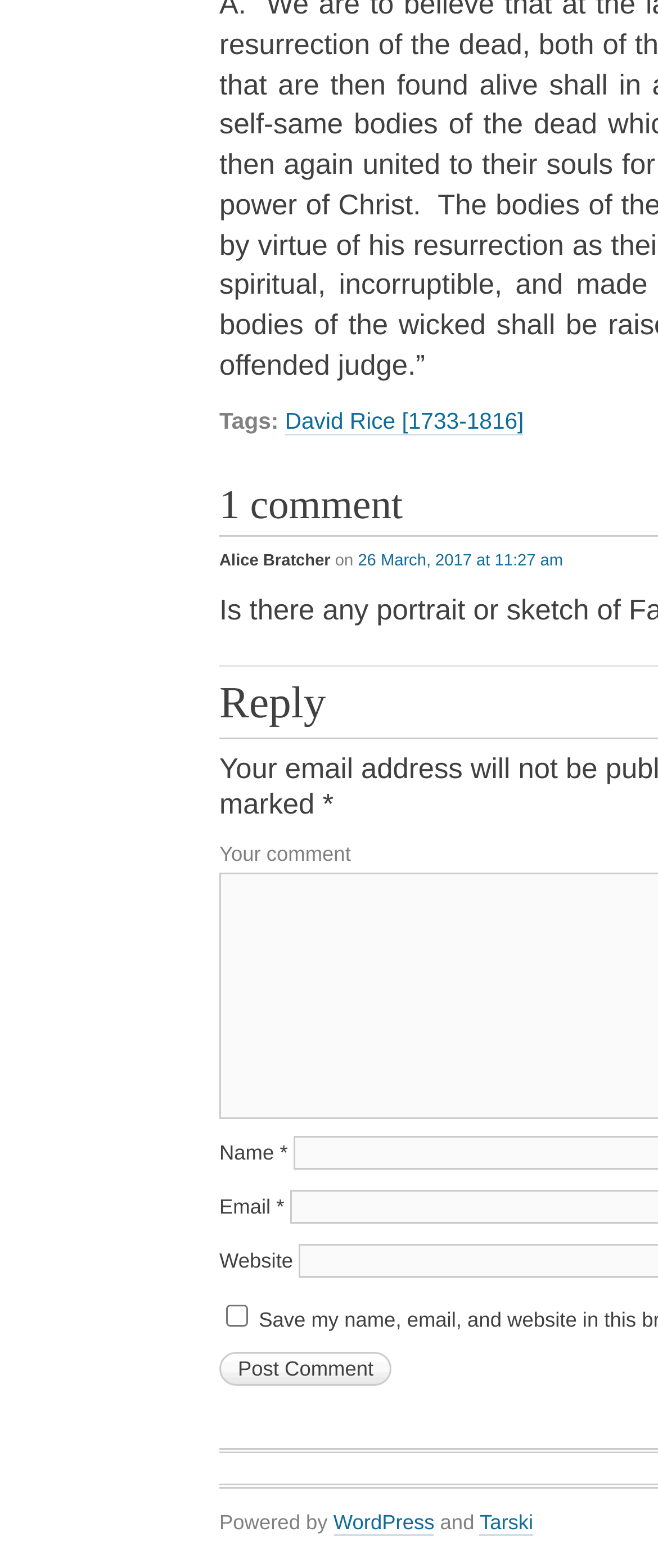Extract the bounding box coordinates for the UI element described by the text: "Tarski". The coordinates should be in the form of [left, top, right, bottom] with values between 0 and 1.

[0.729, 0.939, 0.81, 0.955]